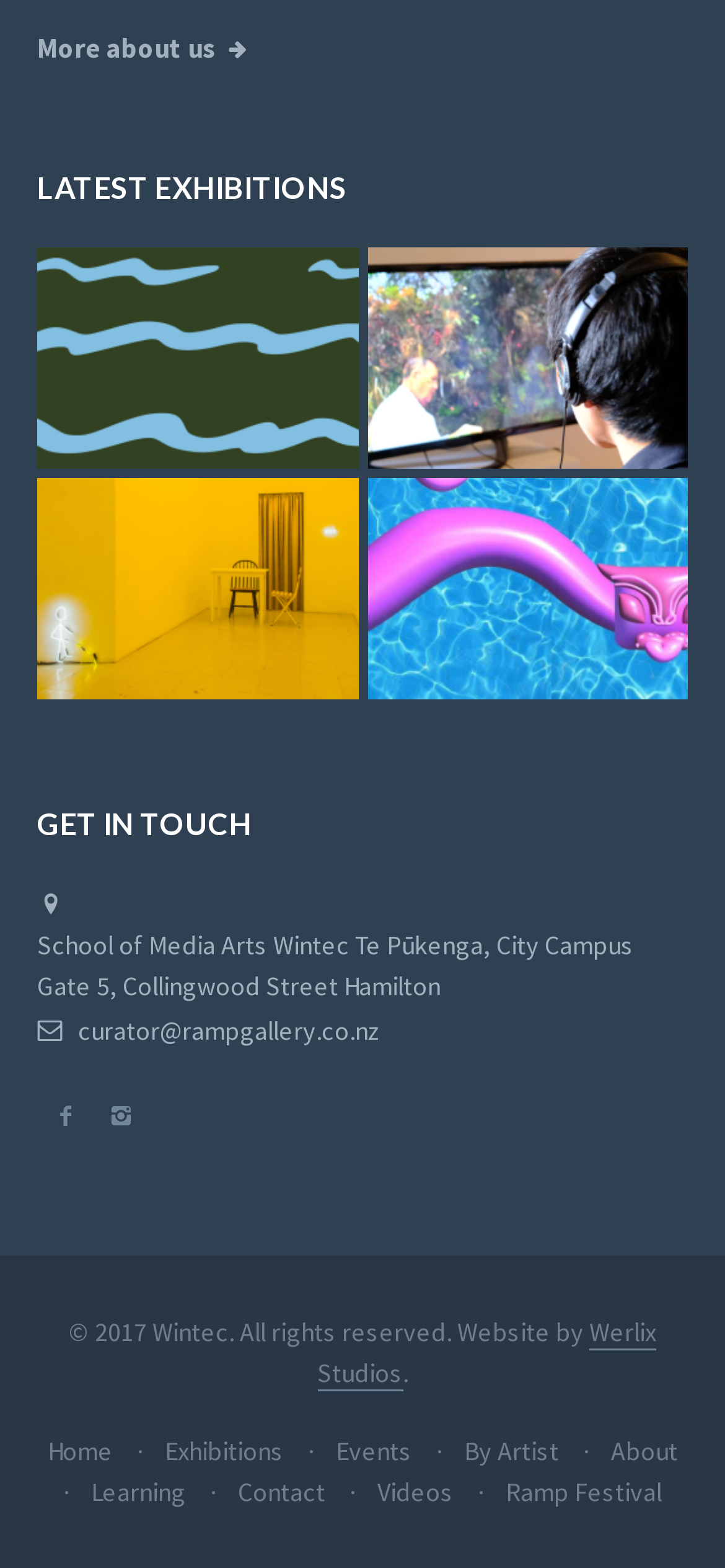Can you provide the bounding box coordinates for the element that should be clicked to implement the instruction: "Learn more about the school"?

[0.051, 0.021, 0.338, 0.042]